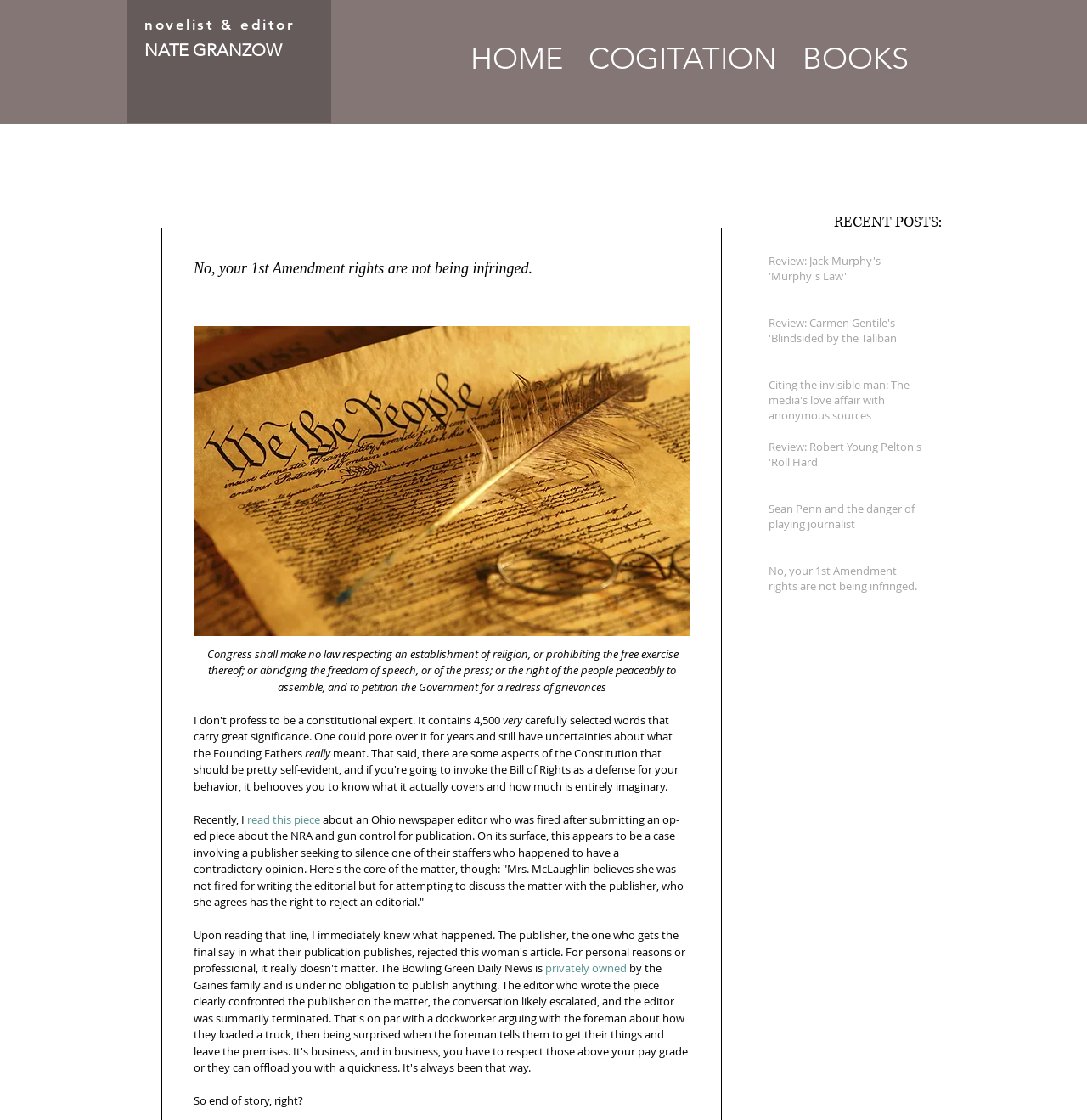What is the topic of the article mentioned in the first post?
Using the visual information from the image, give a one-word or short-phrase answer.

Review: Jack Murphy's 'Murphy's Law'